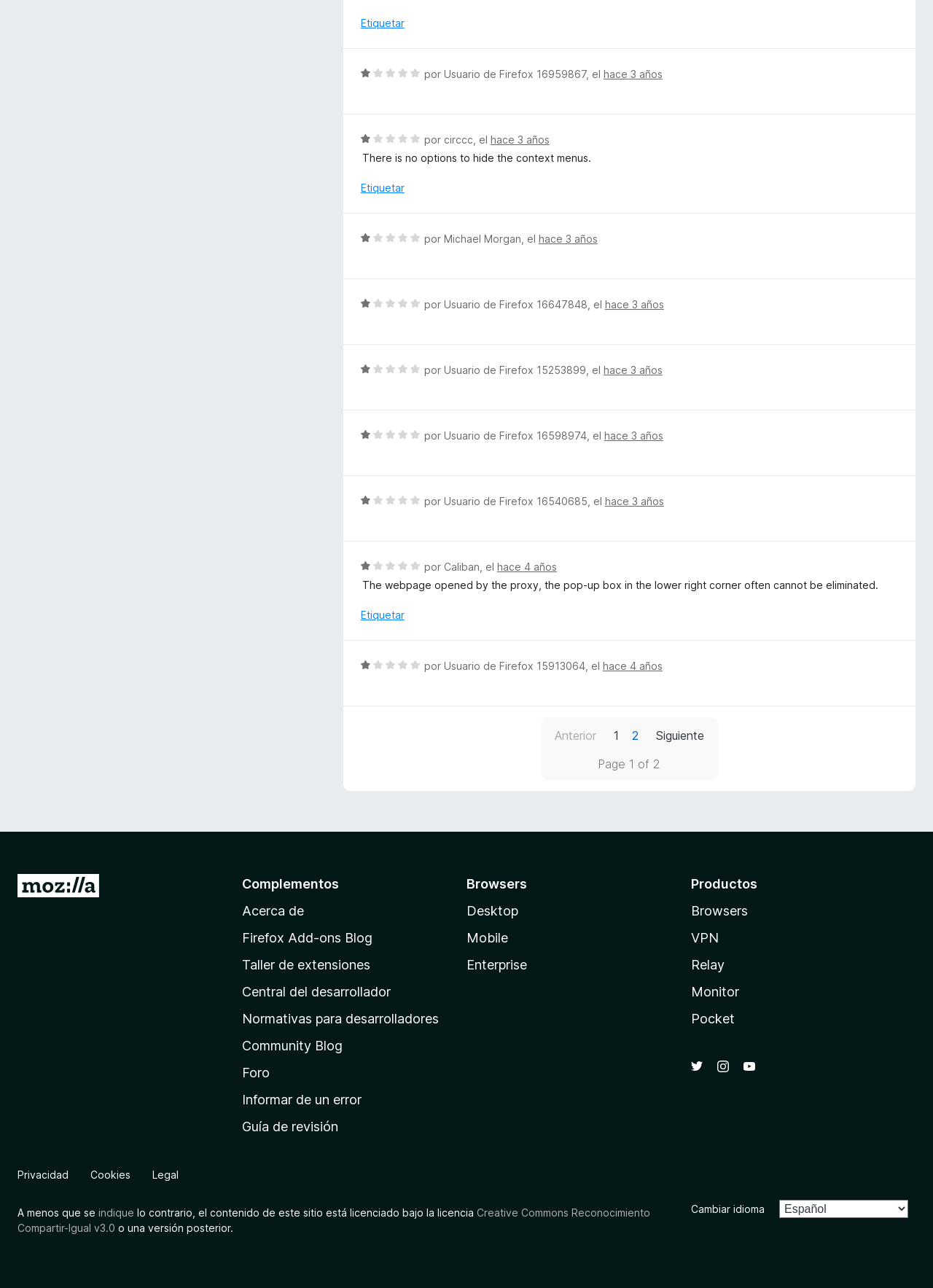Please specify the bounding box coordinates of the clickable region necessary for completing the following instruction: "Click the 'Etiquetar' button again". The coordinates must consist of four float numbers between 0 and 1, i.e., [left, top, right, bottom].

[0.387, 0.14, 0.433, 0.152]